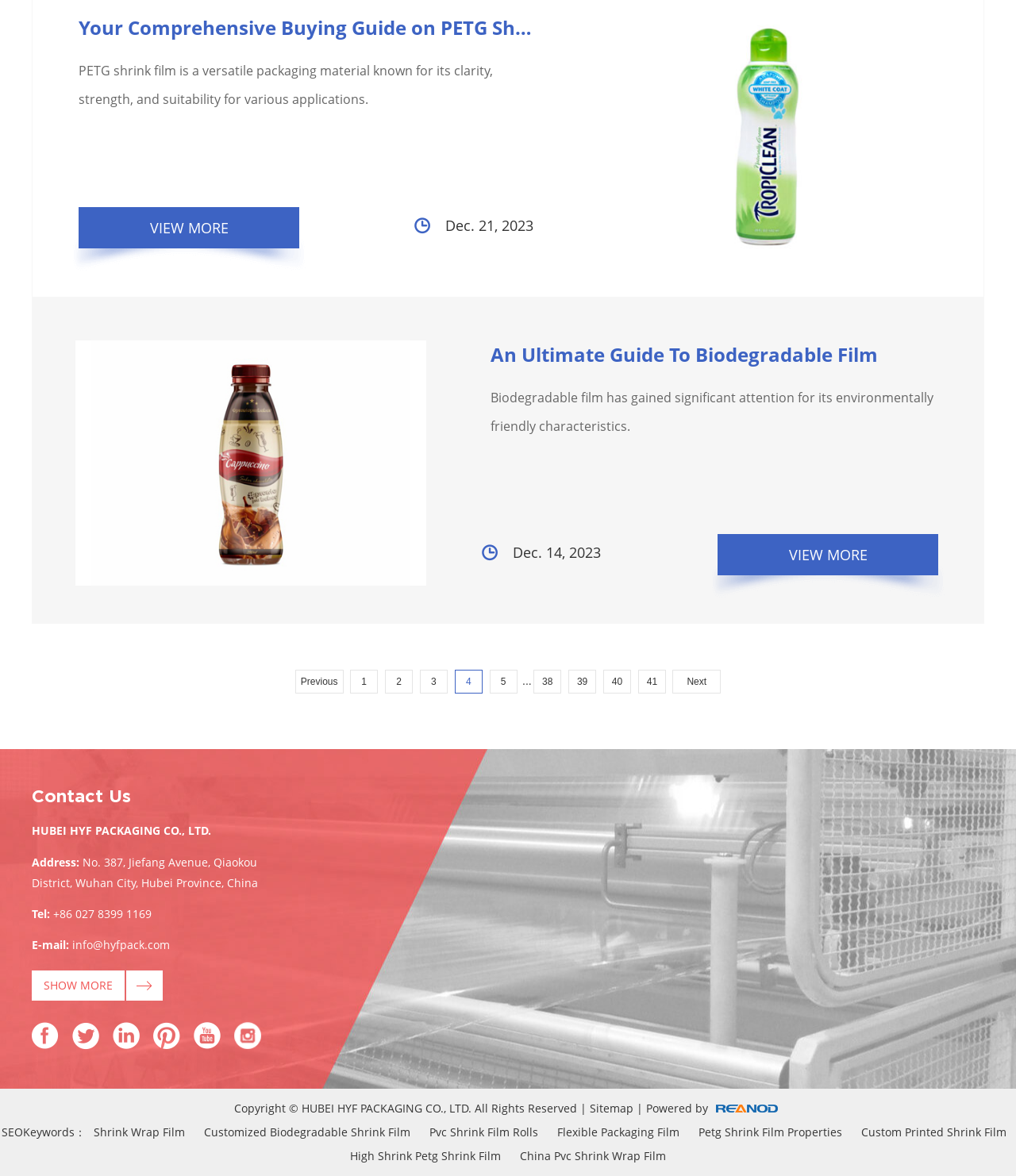Please reply to the following question with a single word or a short phrase:
How many links are there on the webpage?

34